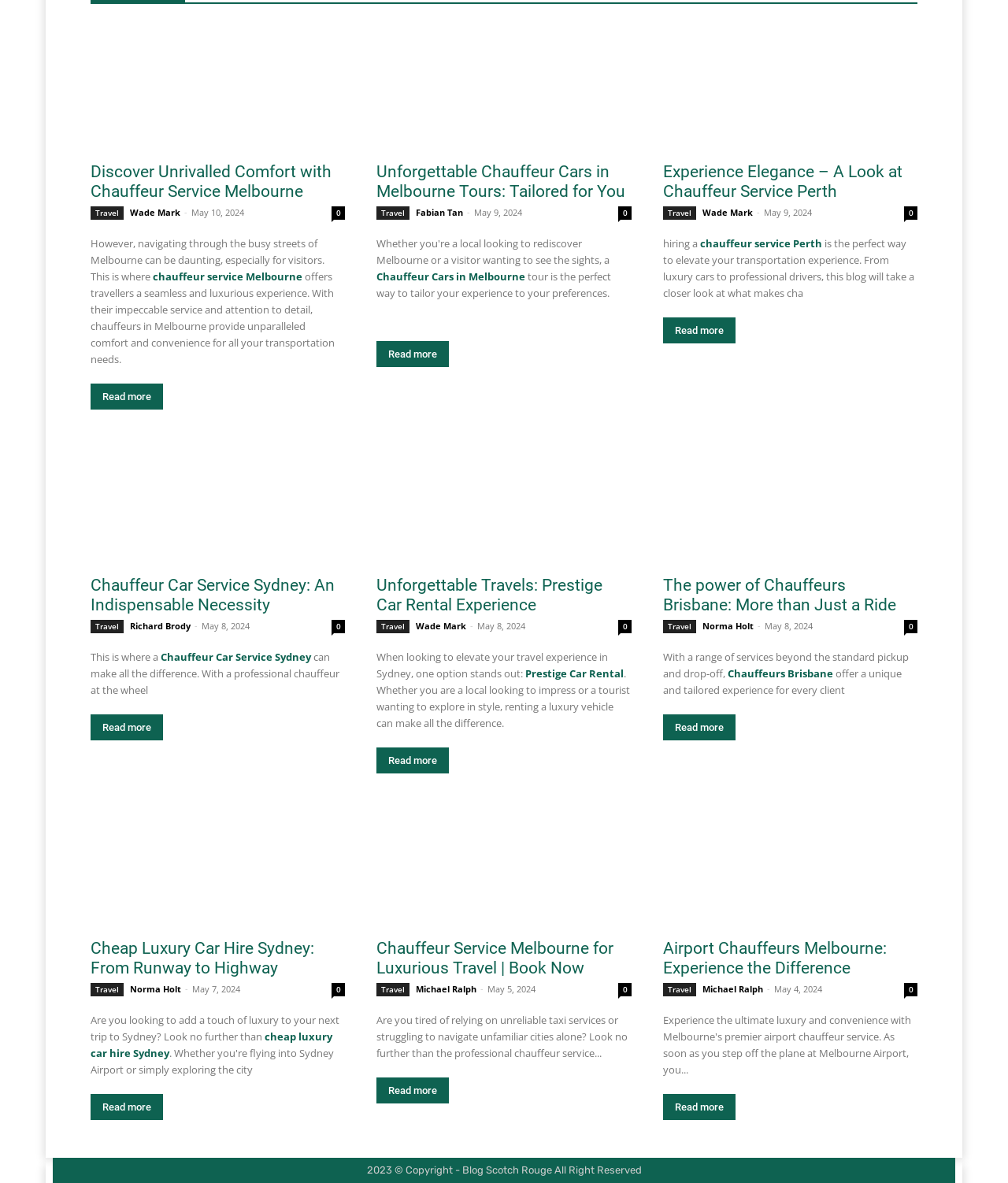Who wrote the second article?
Using the visual information, answer the question in a single word or phrase.

Fabian Tan